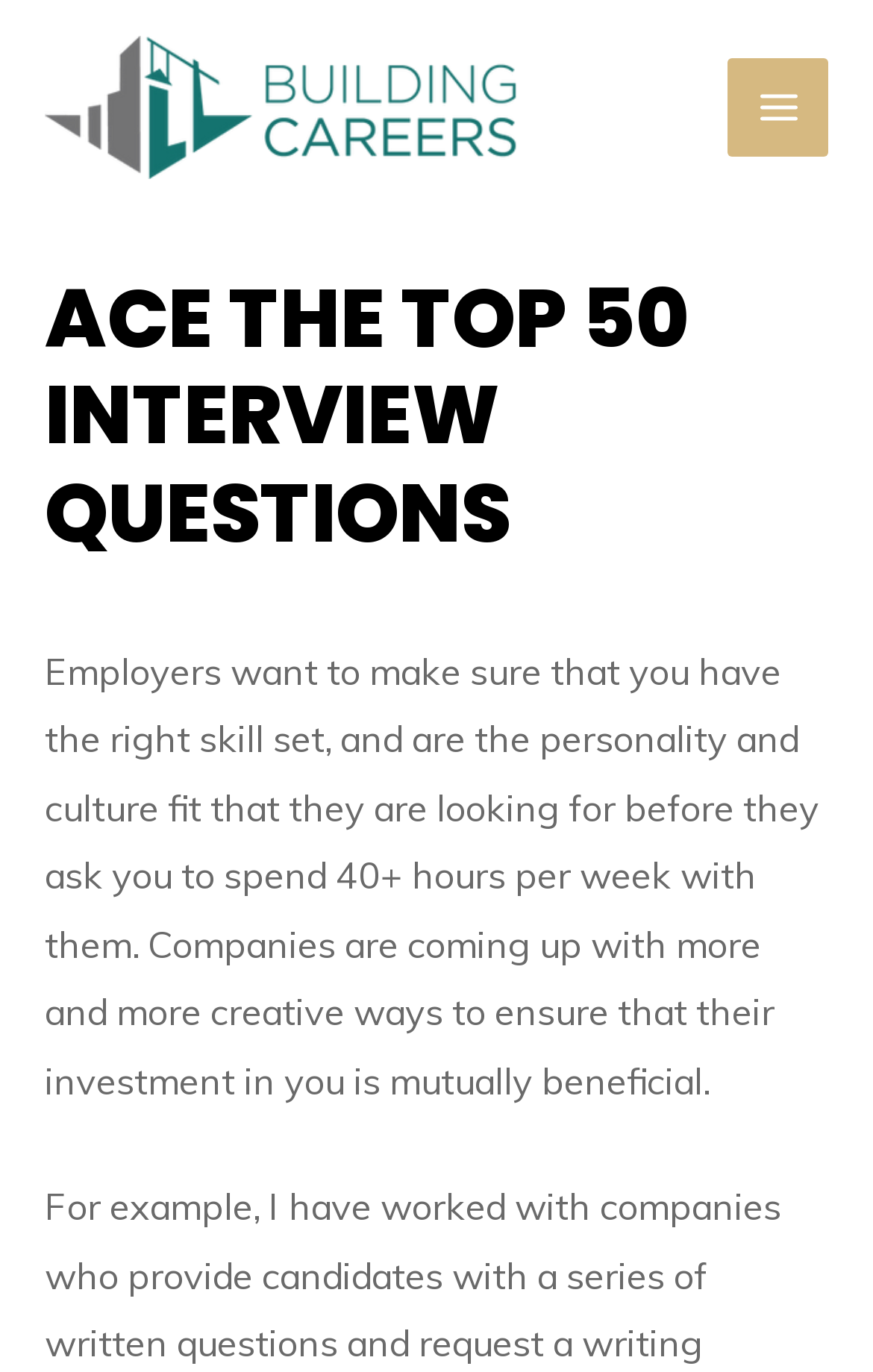Please determine the main heading text of this webpage.

ACE THE TOP 50 INTERVIEW QUESTIONS